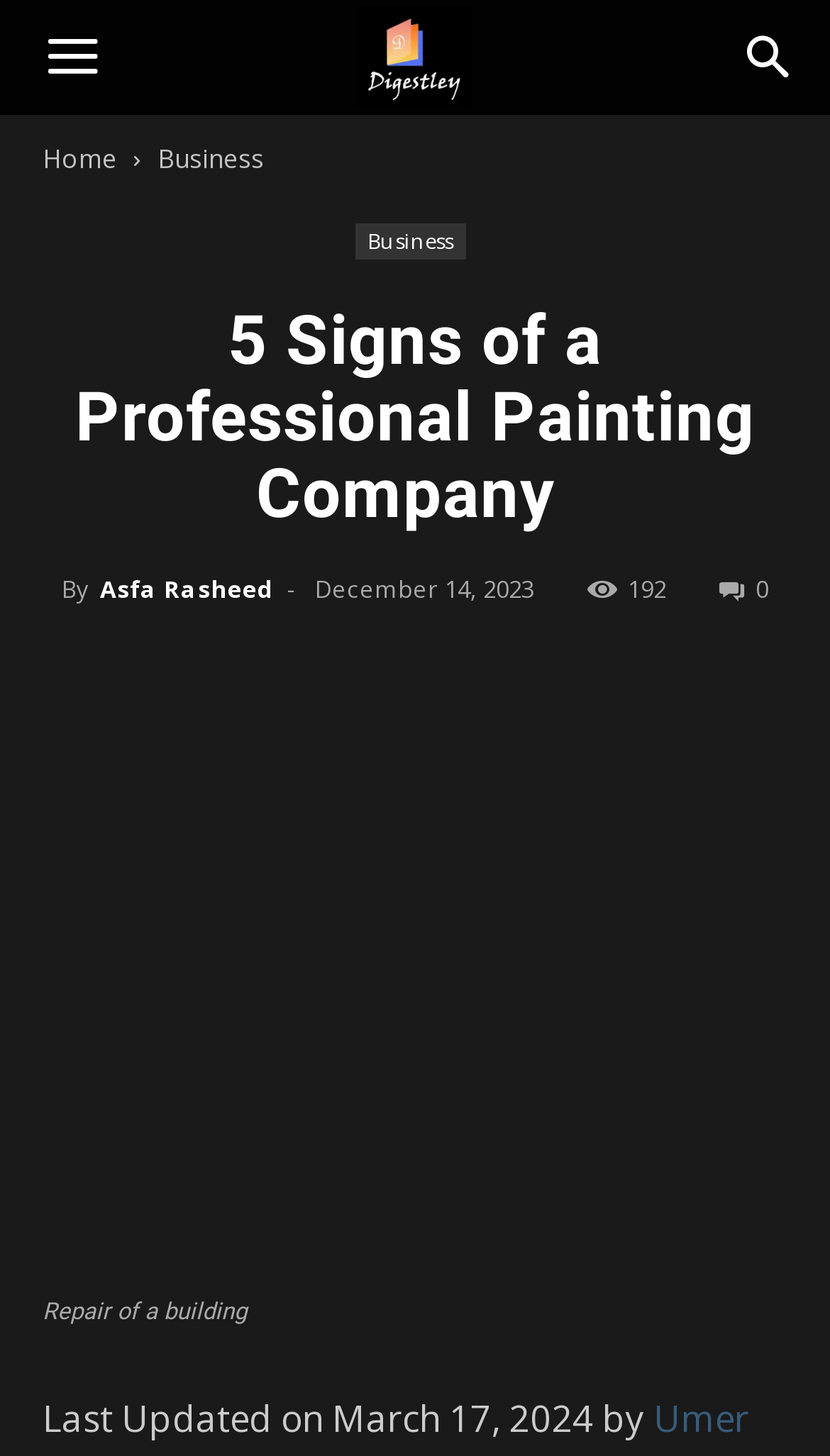Provide a one-word or short-phrase answer to the question:
How many views does the article have?

192